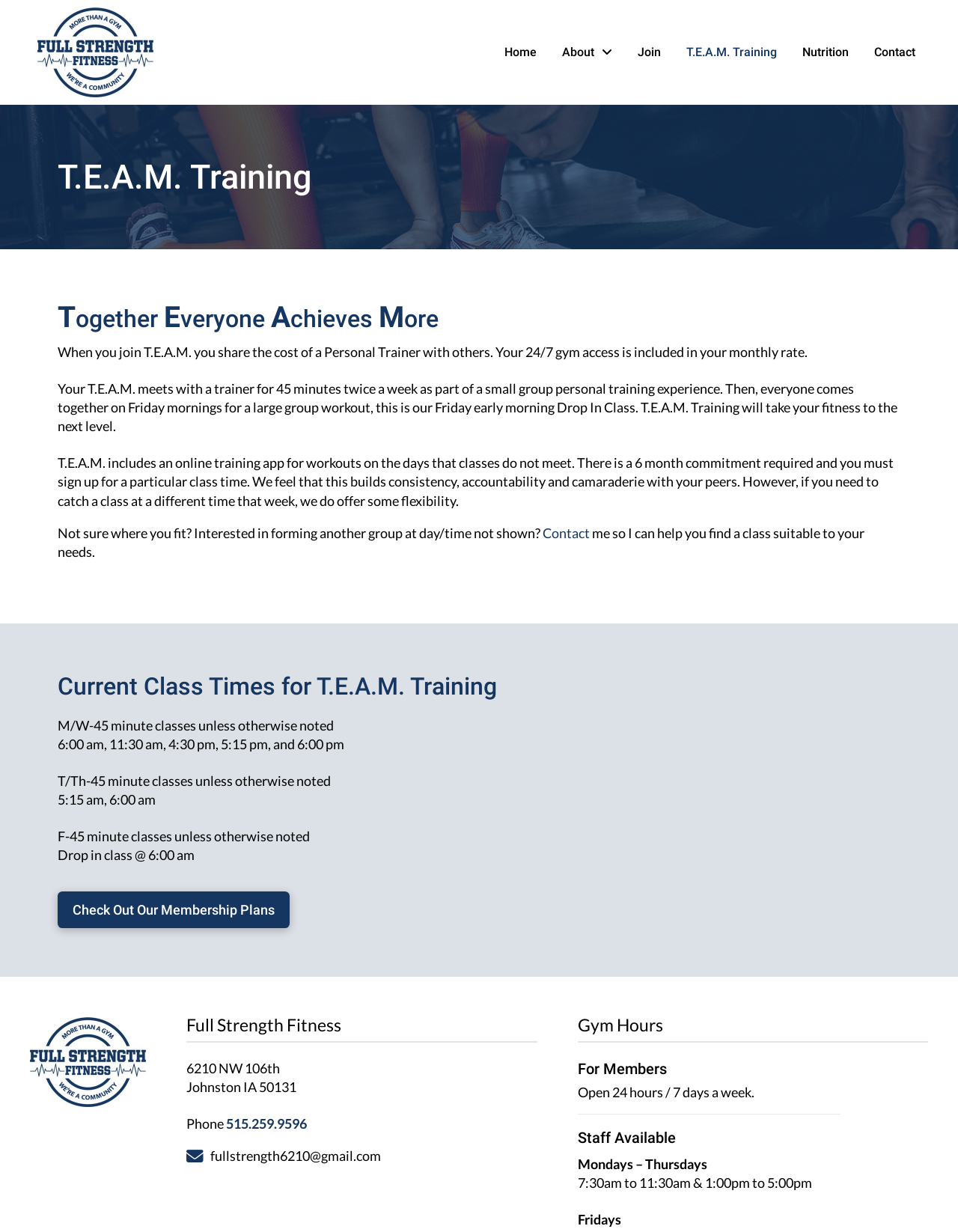What is the purpose of the Friday morning Drop In Class?
Look at the image and construct a detailed response to the question.

I inferred this answer by reading the sentence 'Then, everyone comes together on Friday mornings for a large group workout, this is our Friday early morning Drop In Class.' which suggests that the Friday morning Drop In Class is for a large group workout.